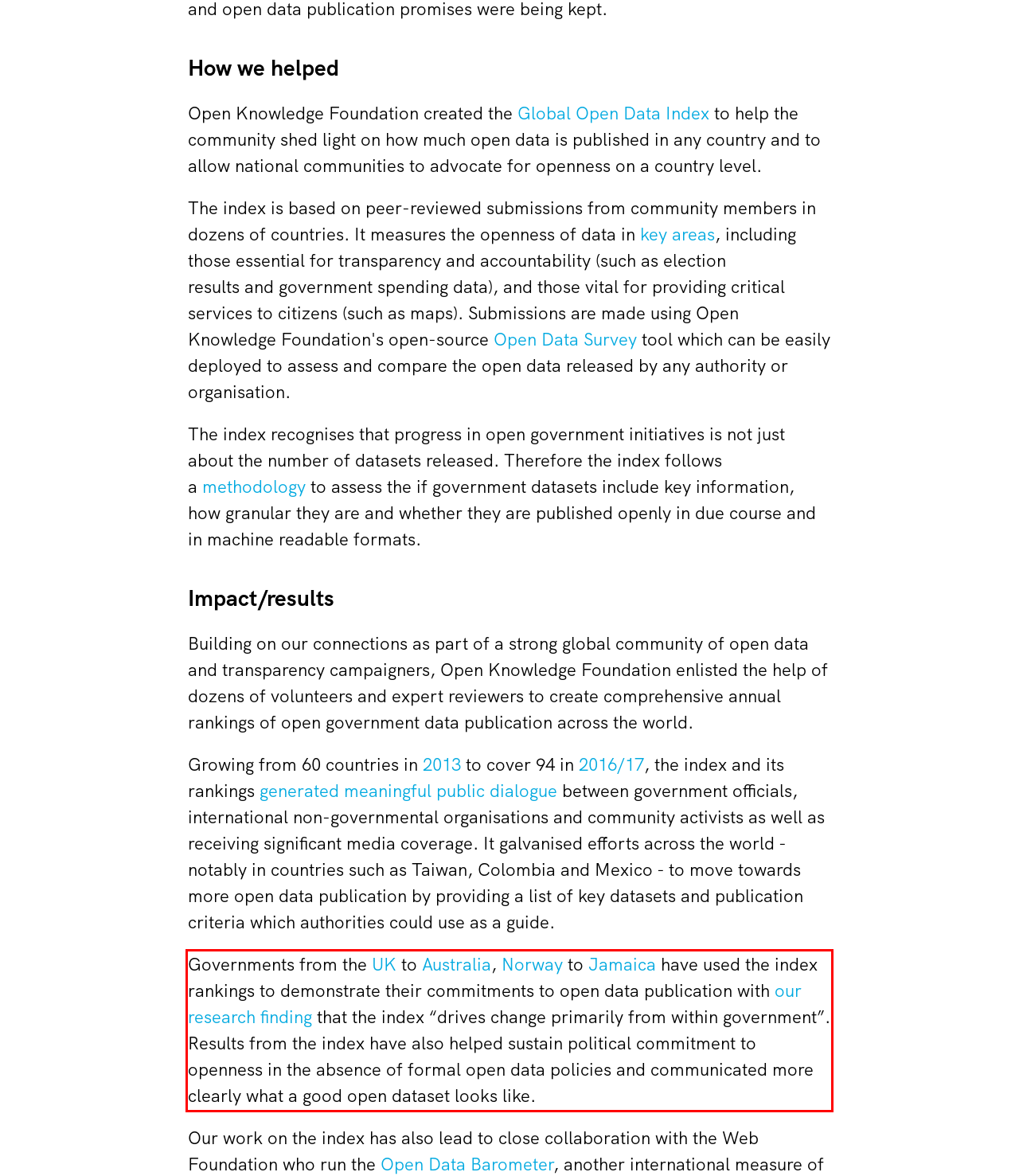There is a screenshot of a webpage with a red bounding box around a UI element. Please use OCR to extract the text within the red bounding box.

Governments from the UK to Australia, Norway to Jamaica have used the index rankings to demonstrate their commitments to open data publication with our research finding that the index “drives change primarily from within government”. Results from the index have also helped sustain political commitment to openness in the absence of formal open data policies and communicated more clearly what a good open dataset looks like.